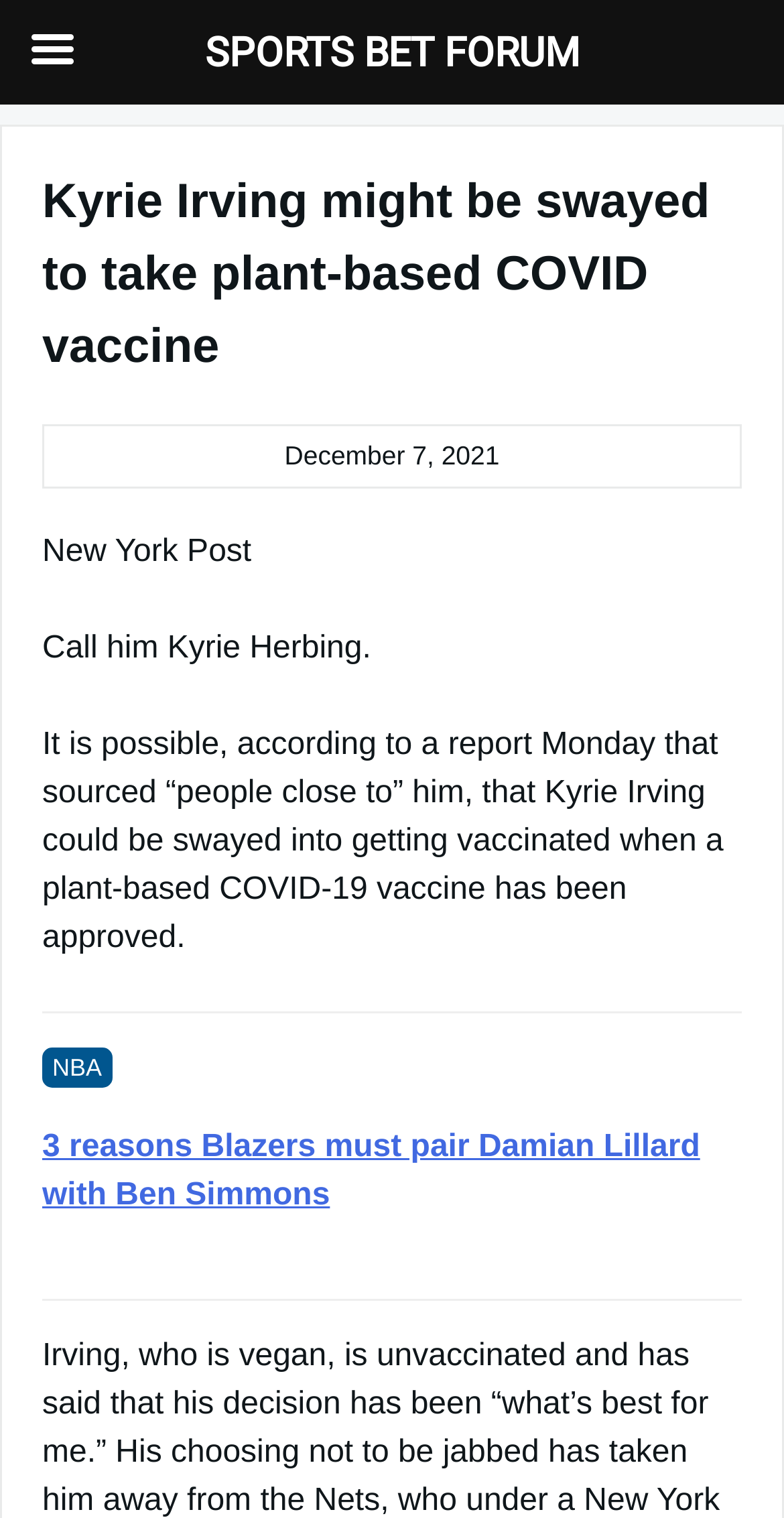Generate a thorough description of the webpage.

The webpage appears to be a news article about Kyrie Irving, an NBA player. At the top of the page, there is a header section that spans almost the entire width of the page, containing the title "Kyrie Irving might be swayed to take plant-based COVID vaccine" in a large font. Below the title, there is a timestamp "December 7, 2021" and the source of the article, "New York Post", is mentioned.

The main content of the article starts with a brief introduction, "Call him Kyrie Herbing", followed by a longer paragraph that discusses the possibility of Kyrie Irving getting vaccinated with a plant-based COVID-19 vaccine. This paragraph takes up most of the width of the page and is positioned below the header section.

To the right of the main content, there is a smaller section that appears to be a sidebar or a related links section. It contains a link to another article, "3 reasons Blazers must pair Damian Lillard with Ben Simmons", and a label "NBA" above it.

At the very top of the page, there is a link to "SPORTS BET FORUM" that spans about half of the page width, positioned above the header section.